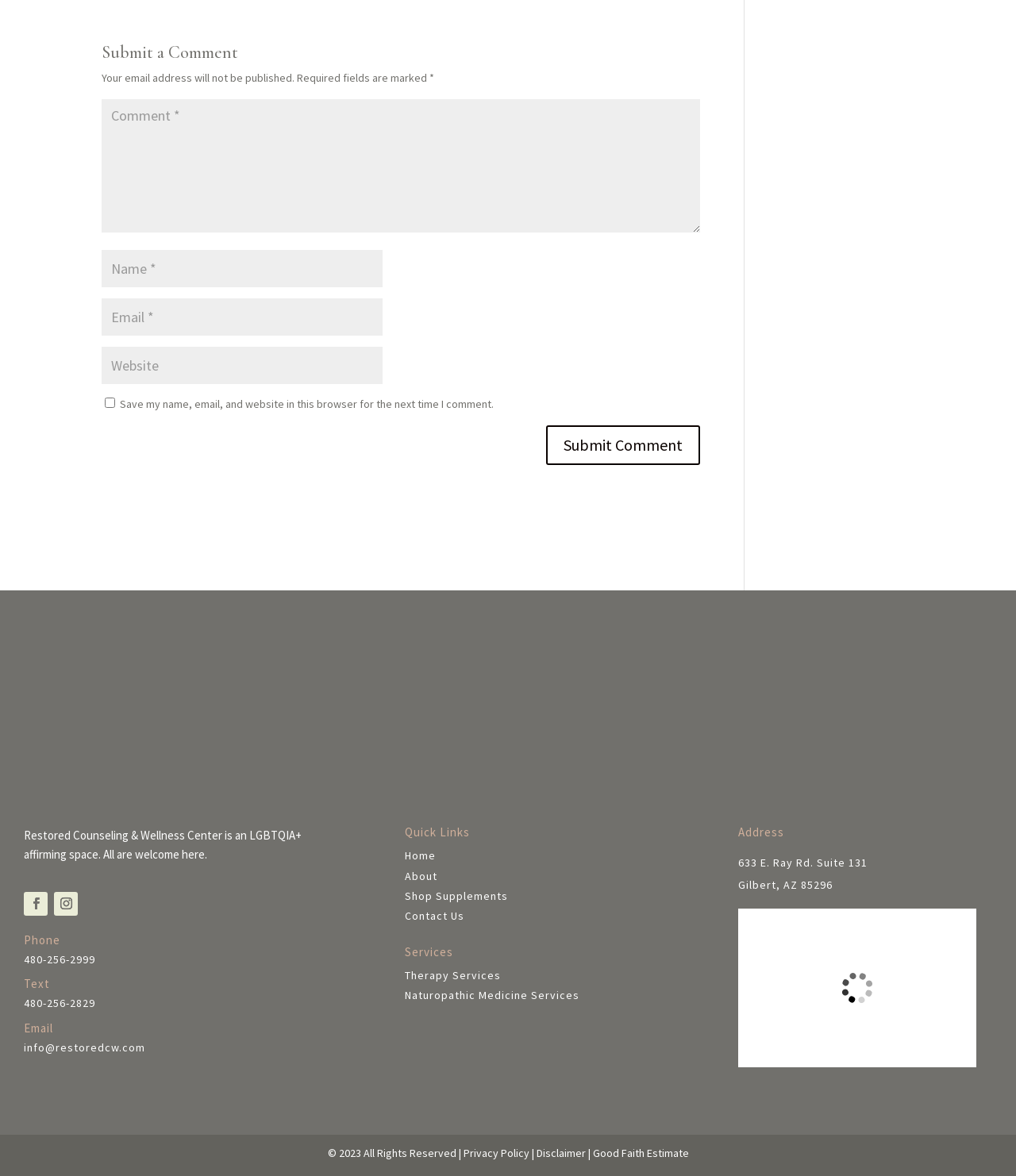Please provide a one-word or short phrase answer to the question:
What is the purpose of the website?

Counseling and wellness center